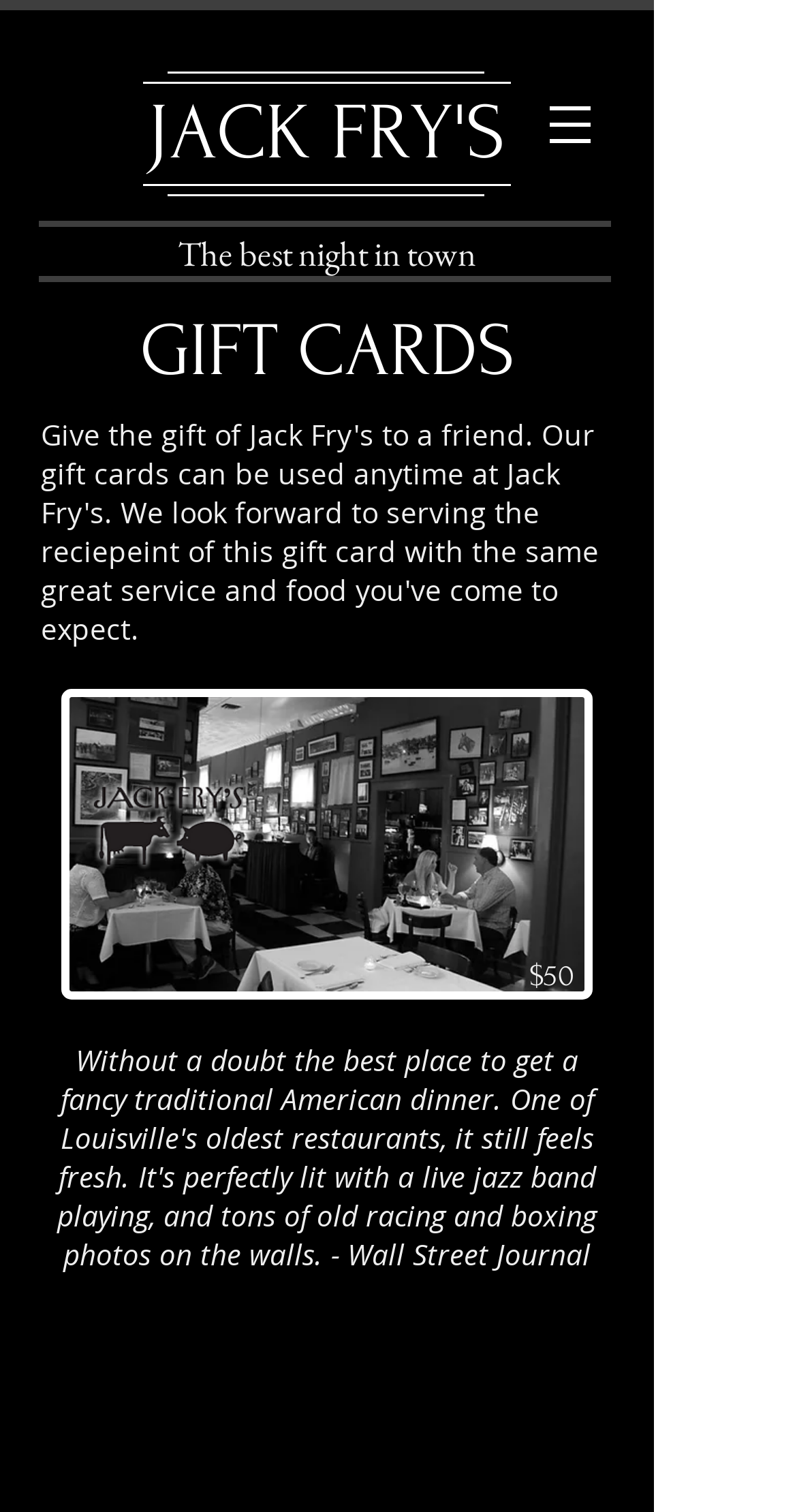What is the tagline of the establishment?
Respond to the question with a well-detailed and thorough answer.

The tagline of the establishment can be found in the static text element below the heading, which reads 'The best night in town'.